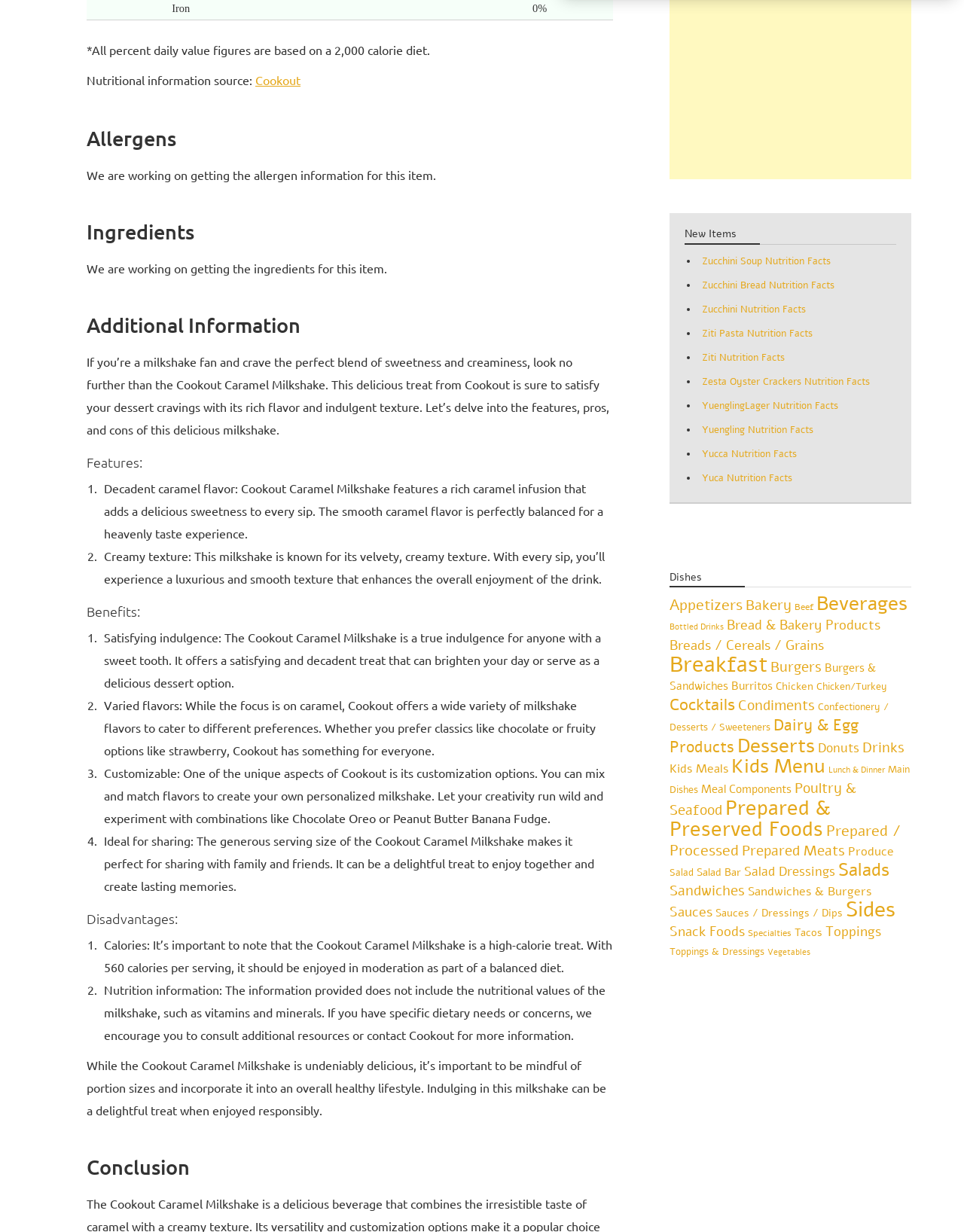Find the bounding box coordinates of the element to click in order to complete the given instruction: "Learn about 'Appetizers'."

[0.695, 0.482, 0.77, 0.499]